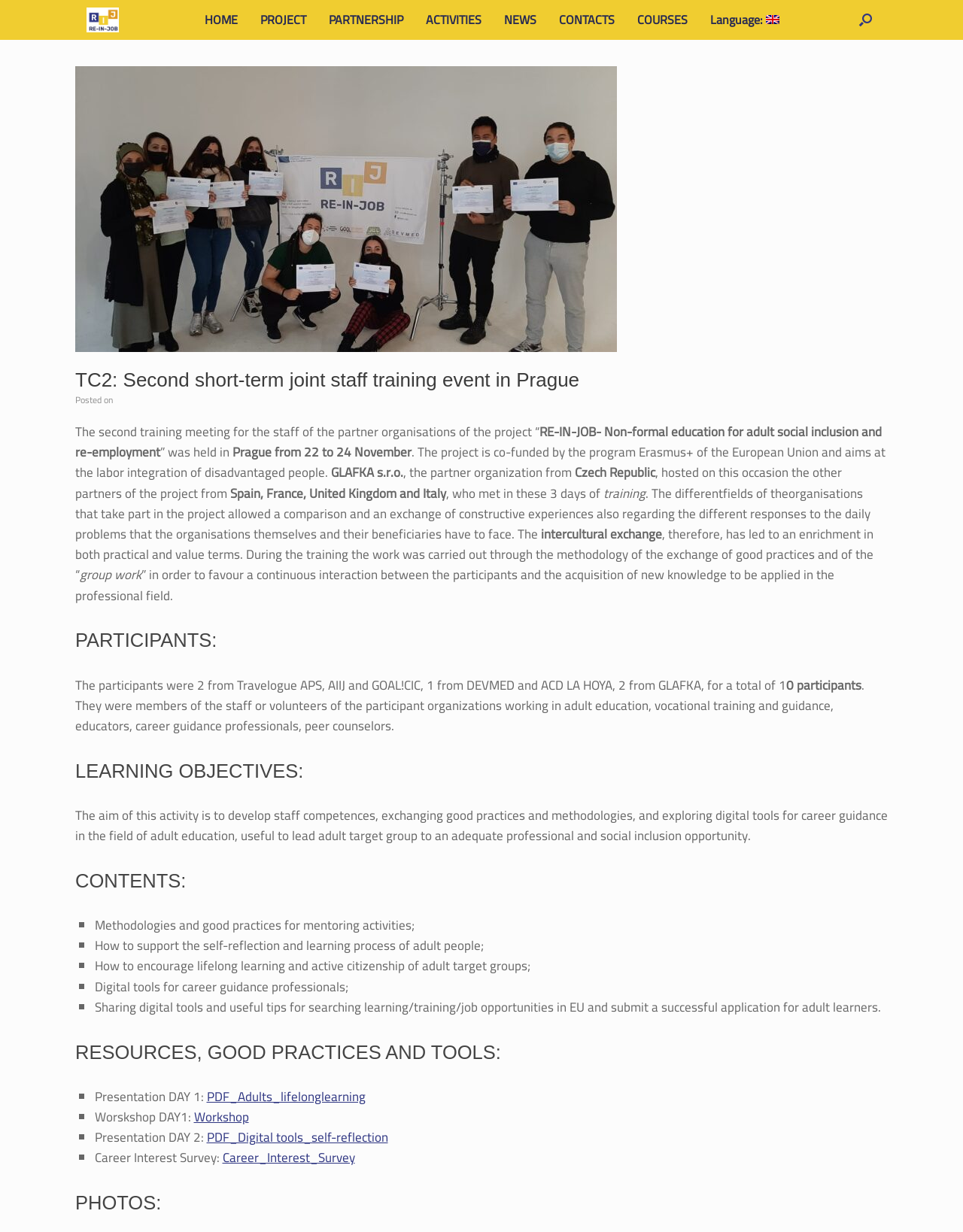Can you locate the main headline on this webpage and provide its text content?

TC2: Second short-term joint staff training event in Prague